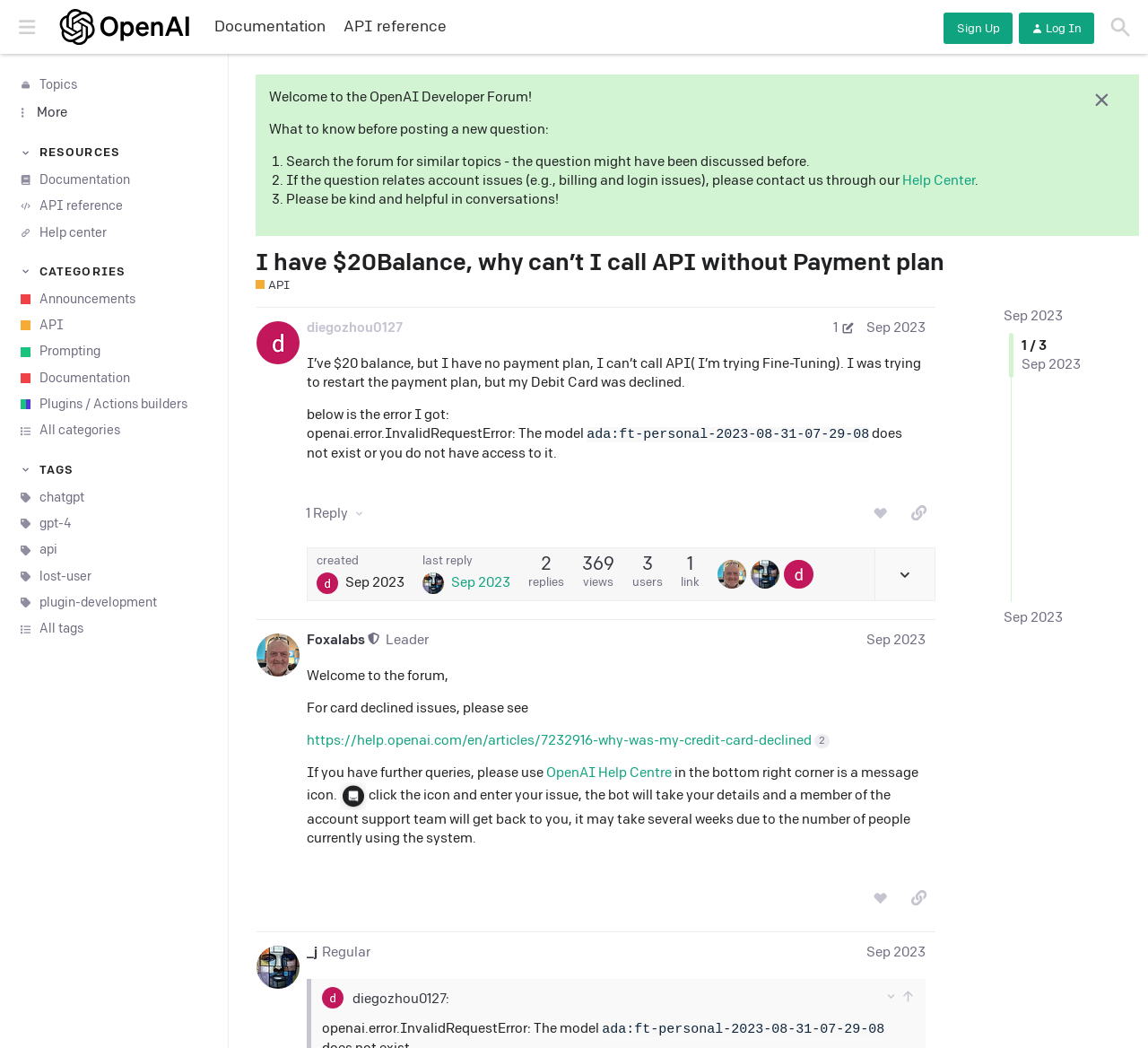How many replies does the post have?
Use the information from the image to give a detailed answer to the question.

The number of replies can be found at the bottom of the post, where it says 'This post has 1 reply'. This indicates that there is one reply to the post.